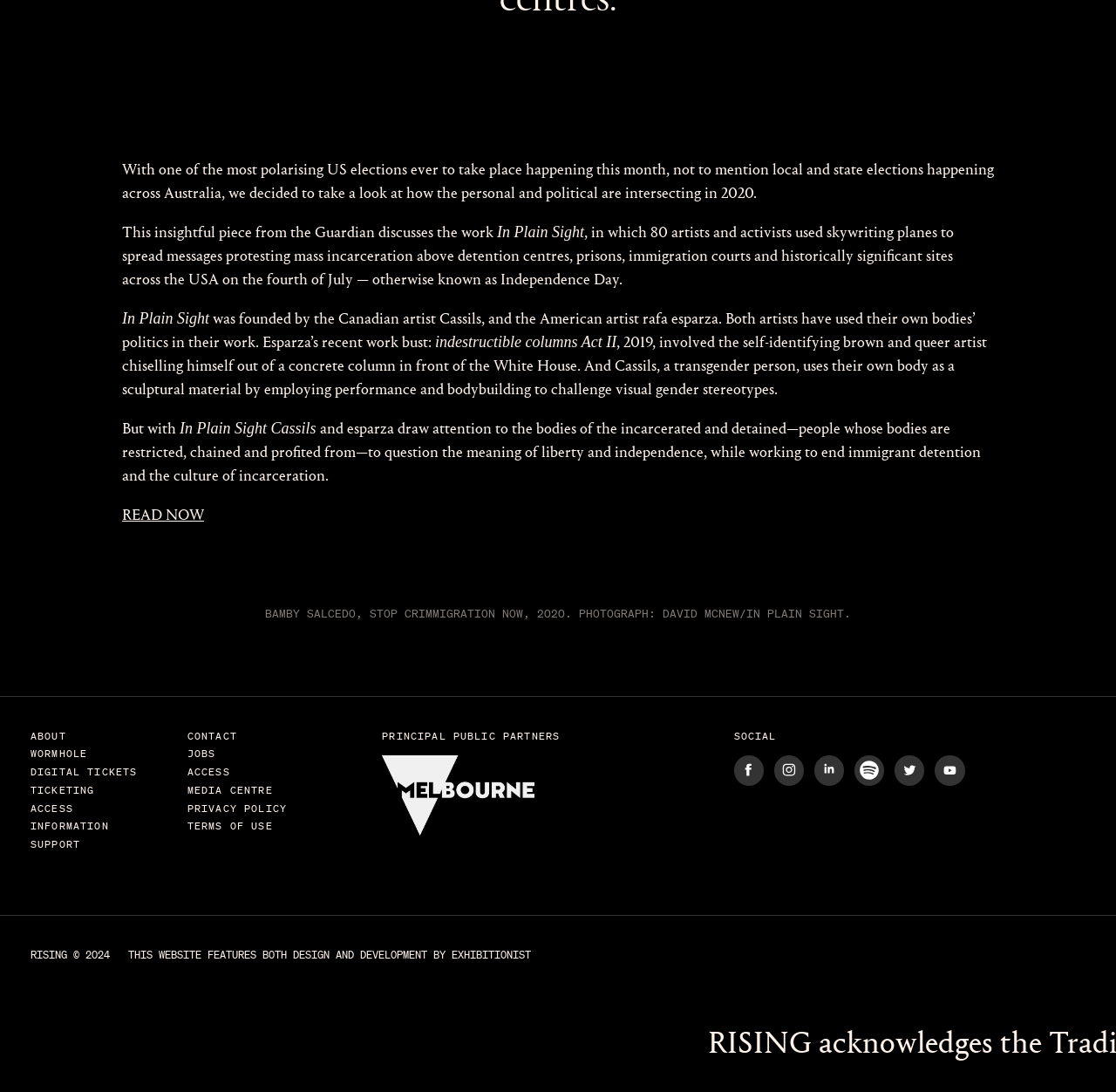What is the theme of the article?
Using the details shown in the screenshot, provide a comprehensive answer to the question.

The article explores the intersection of the personal and political in the context of the 2020 US elections and local and state elections in Australia. It discusses how artists are using their work to challenge visual gender stereotypes and question the meaning of liberty and independence.